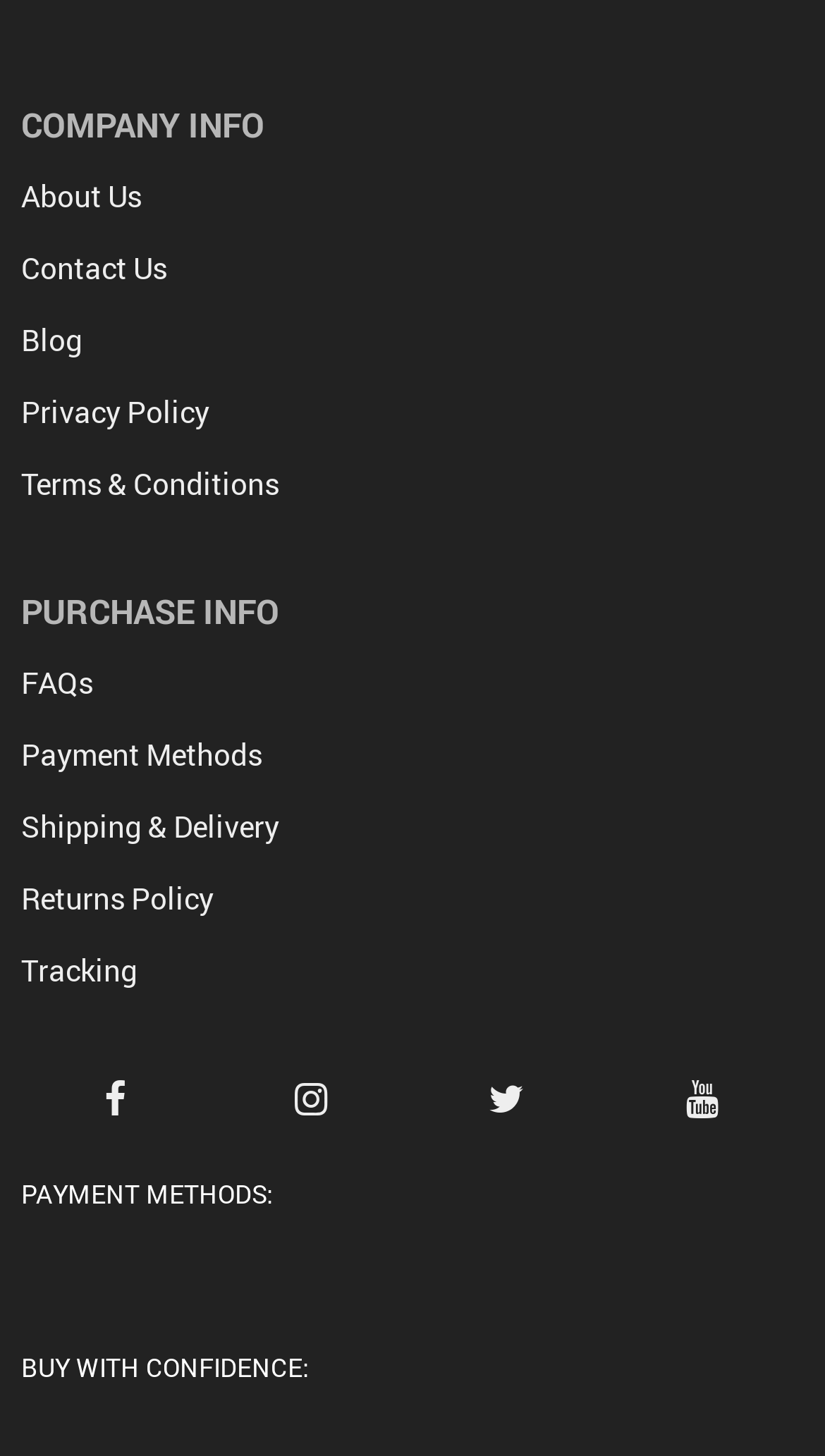Use a single word or phrase to answer the question: What is the last section on this webpage?

BUY WITH CONFIDENCE